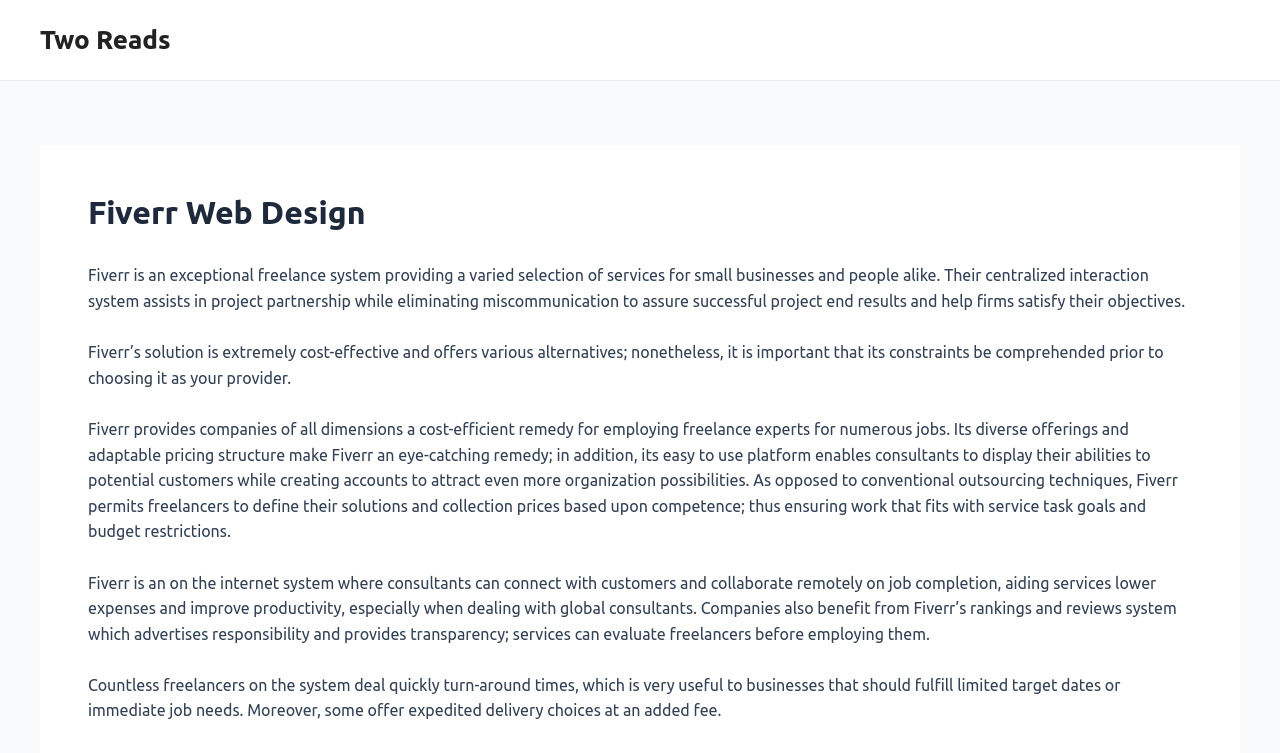What is the benefit of Fiverr's diverse offerings?
Using the details from the image, give an elaborate explanation to answer the question.

According to the webpage, Fiverr's diverse offerings and adaptable pricing structure make Fiverr an attractive remedy. This information is obtained from the StaticText element with the text 'Fiverr provides companies of all dimensions a cost-efficient remedy for employing freelance experts for numerous jobs. Its diverse offerings and adaptable pricing structure make Fiverr an eye-catching remedy; in addition, its easy to use platform enables consultants to display their abilities to potential customers while creating accounts to attract even more organization possibilities.'